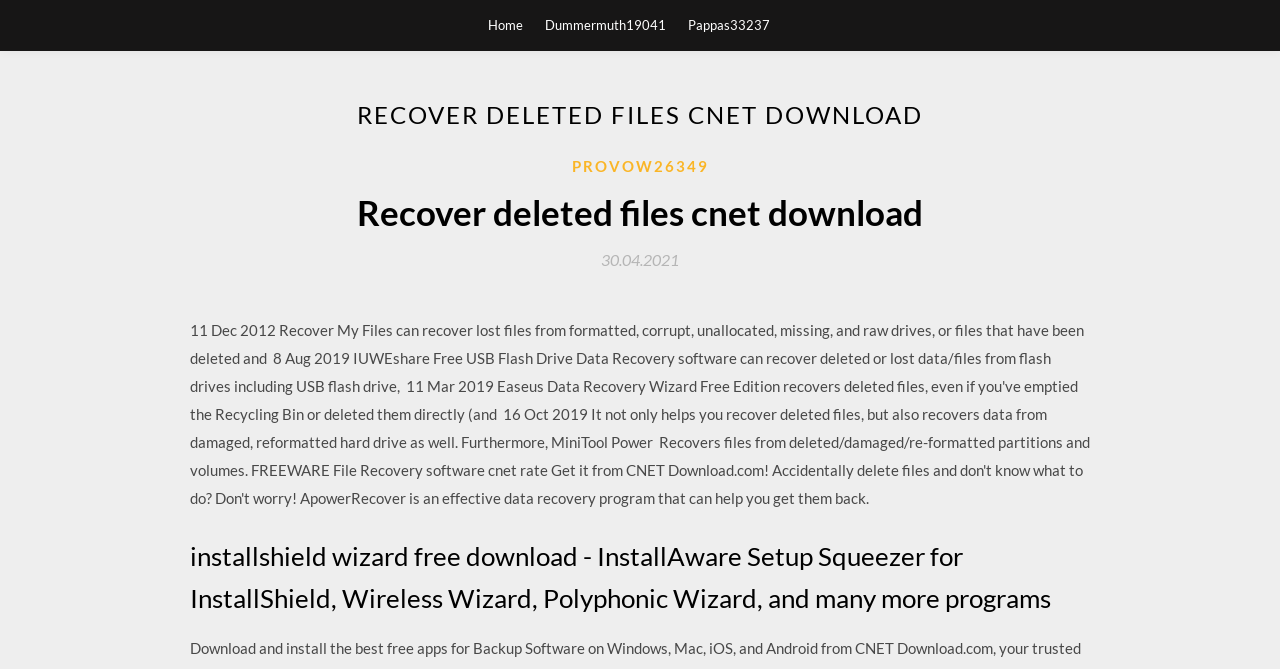What is the date mentioned on the webpage?
Answer the question with a thorough and detailed explanation.

The link '30.04.2021' is present on the webpage, which suggests that this is a specific date mentioned on the webpage, possibly related to the software or its update.